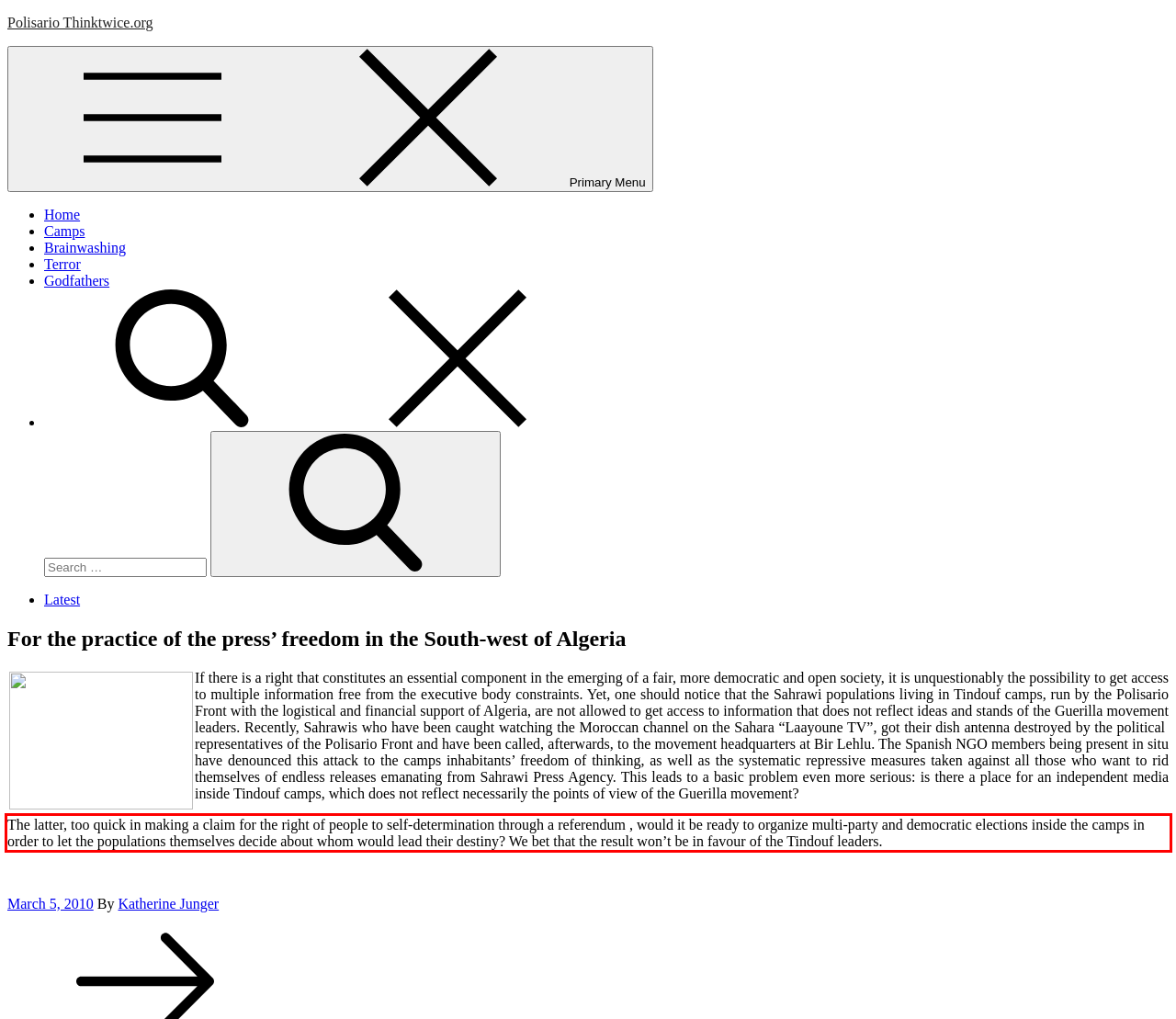Analyze the screenshot of a webpage where a red rectangle is bounding a UI element. Extract and generate the text content within this red bounding box.

The latter, too quick in making a claim for the right of people to self-determination through a referendum , would it be ready to organize multi-party and democratic elections inside the camps in order to let the populations themselves decide about whom would lead their destiny? We bet that the result won’t be in favour of the Tindouf leaders.